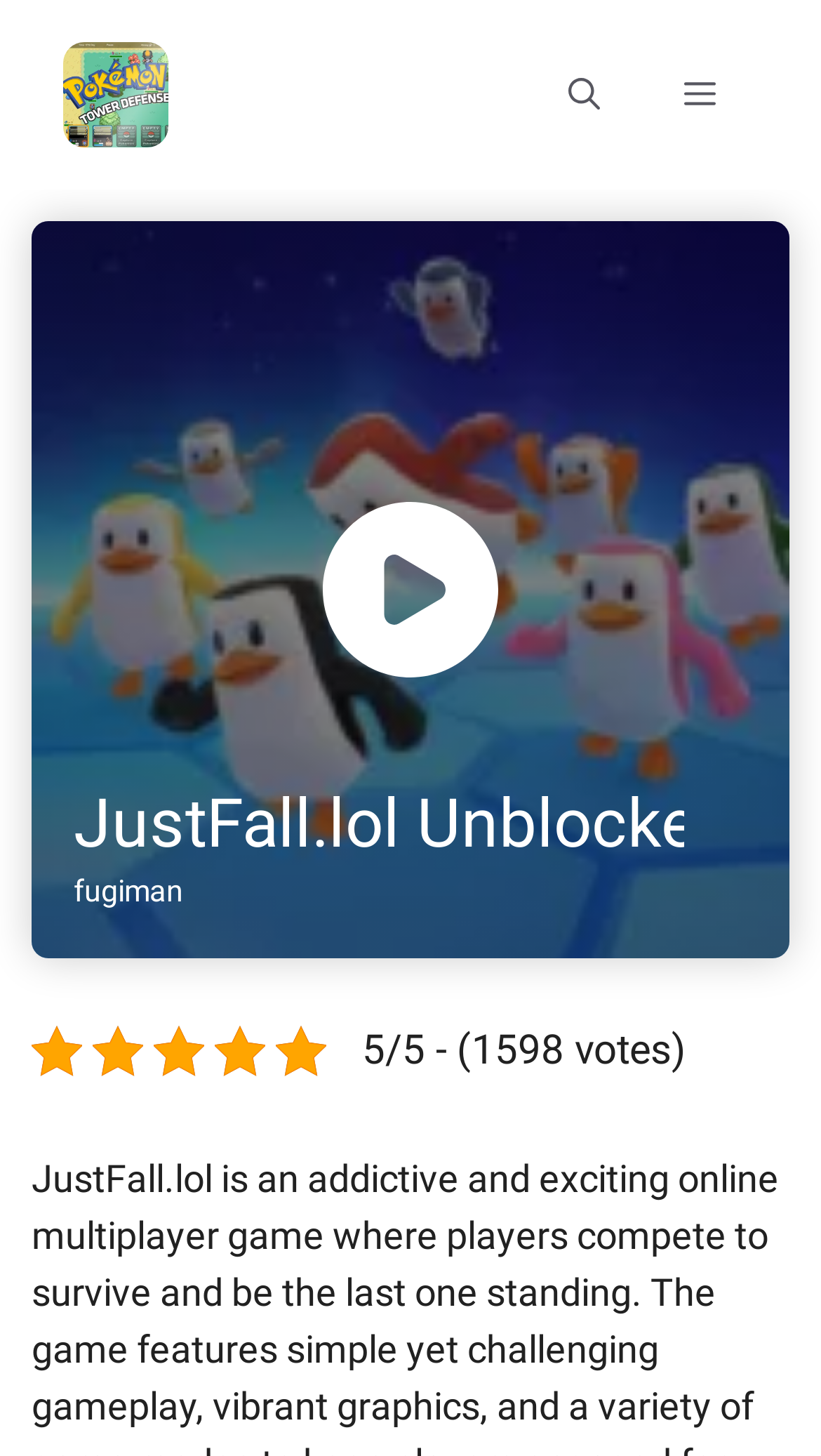Analyze and describe the webpage in a detailed narrative.

The webpage is about an online multiplayer game called JustFall.lol. At the top of the page, there is a banner that spans the entire width, containing a link to "Pokémon Tower Defense" with an accompanying image. Below the banner, there is a navigation section with a mobile toggle button, an "Open search" button, and a "Menu" button that expands to reveal a primary menu.

On the left side of the page, there is a heading that reads "JustFall.lol Unblocked". Below the heading, there is a static text element displaying the username "fugiman". To the right of the username, there is a rating system with a static text element showing "5/5 - (1598 votes)".

In the middle of the page, there is an image with no accompanying text, which appears to be a game-related image. The image is positioned below the navigation section and above the heading and rating system.